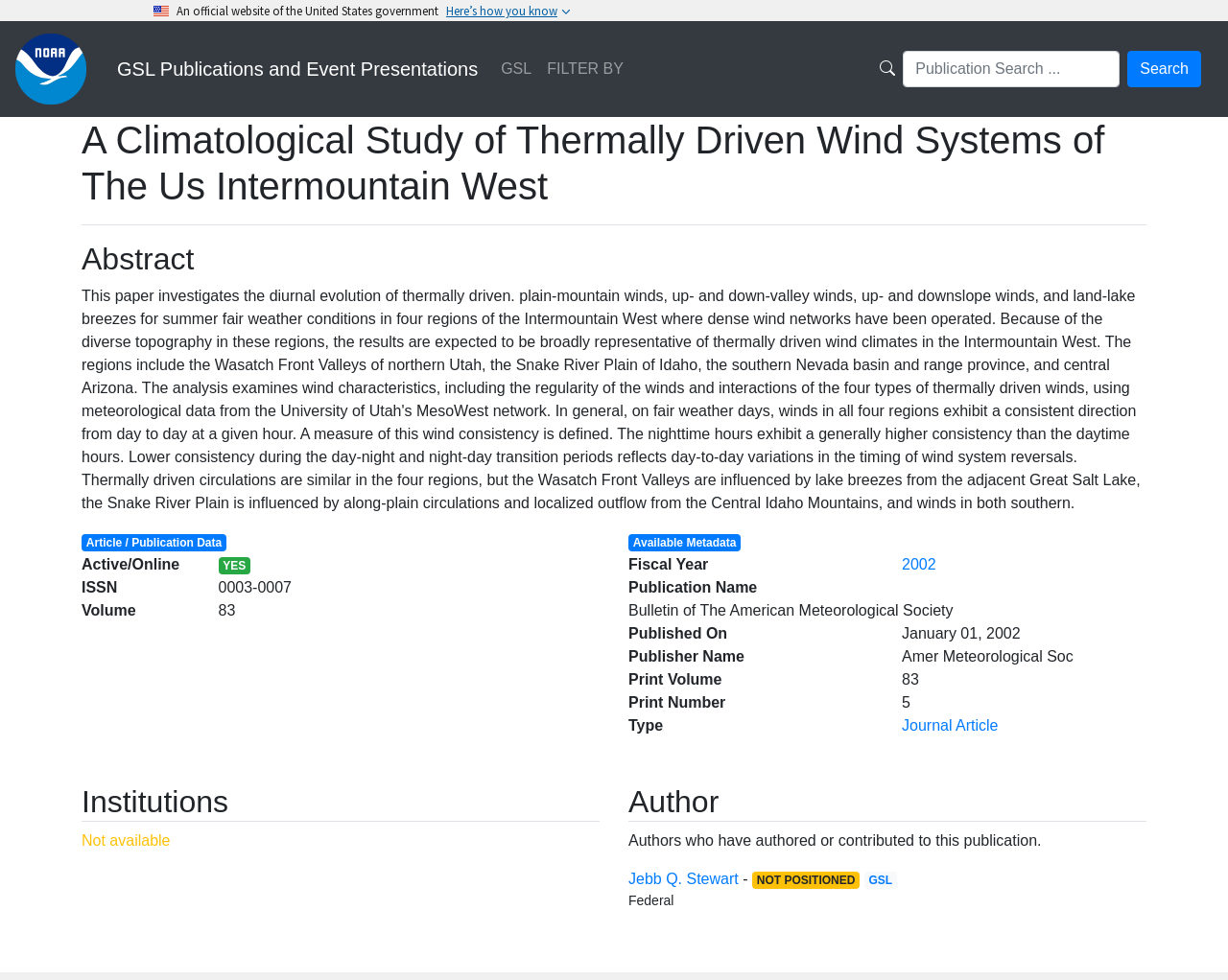What is the name of the publication?
Provide a fully detailed and comprehensive answer to the question.

I found the answer by looking at the publication details section, where it lists the publication name as 'Bulletin of The American Meteorological Society'.